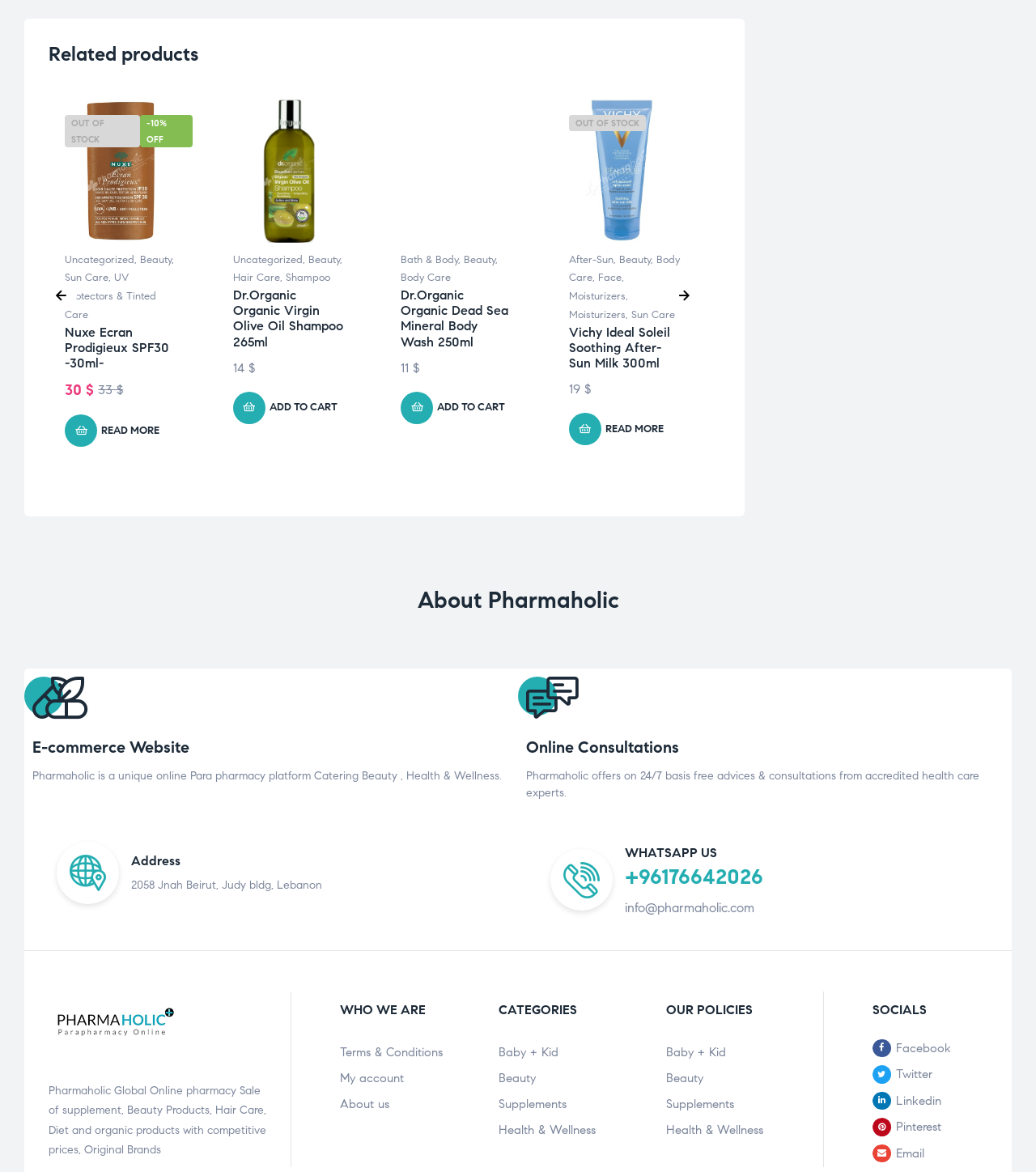Respond to the question below with a concise word or phrase:
What is the brand of the product 'Carrot Sun Lotion -350ml-'?

Carrot